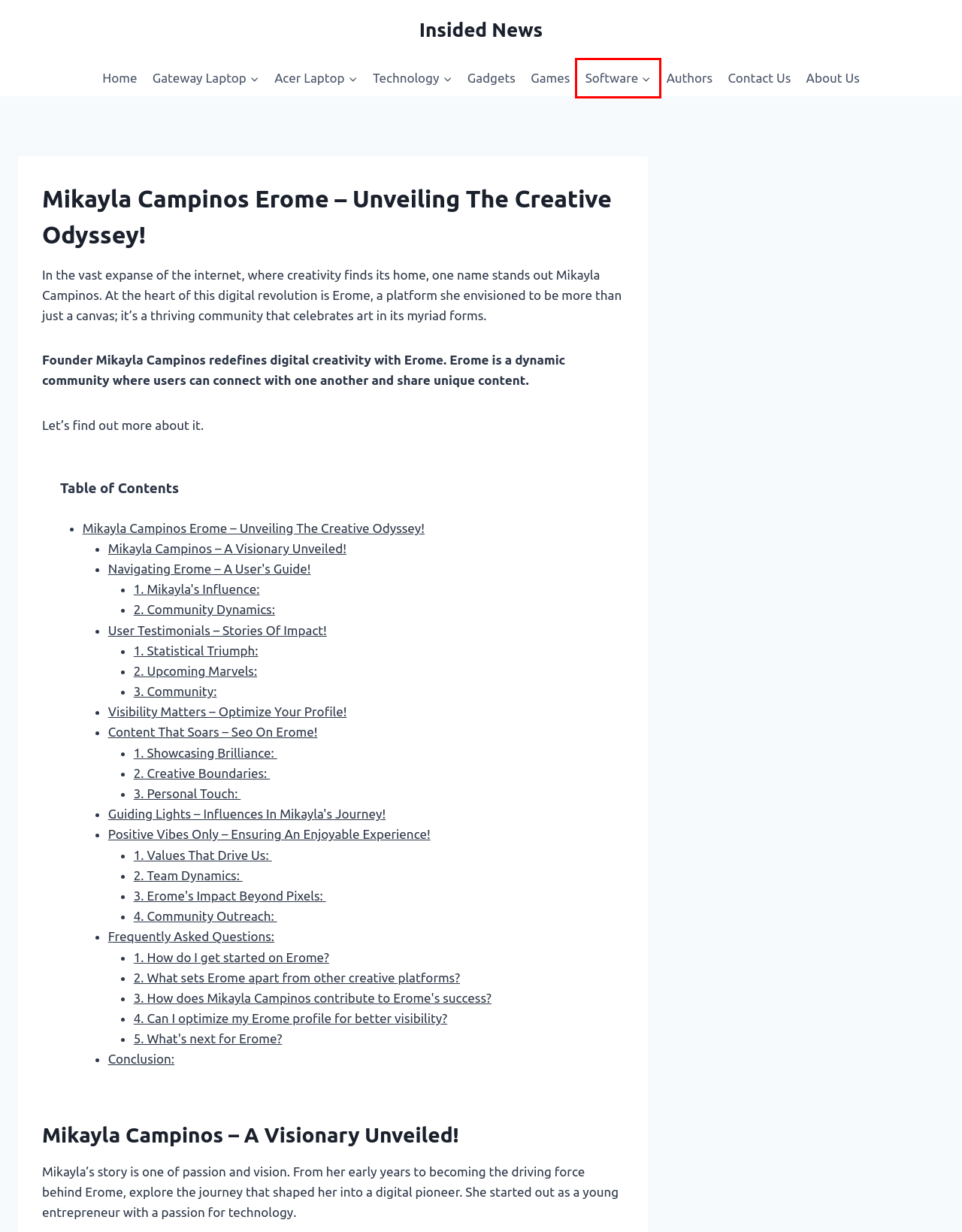You are given a screenshot of a webpage with a red rectangle bounding box. Choose the best webpage description that matches the new webpage after clicking the element in the bounding box. Here are the candidates:
A. Technology - Insided News
B. Contact Us - Insided News
C. Software - Insided News
D. Gadgets - Insided News
E. About Us - Insided News
F. Home - Insided News
G. Gateway Laptop - Insided News
H. Authors - Insided News

C